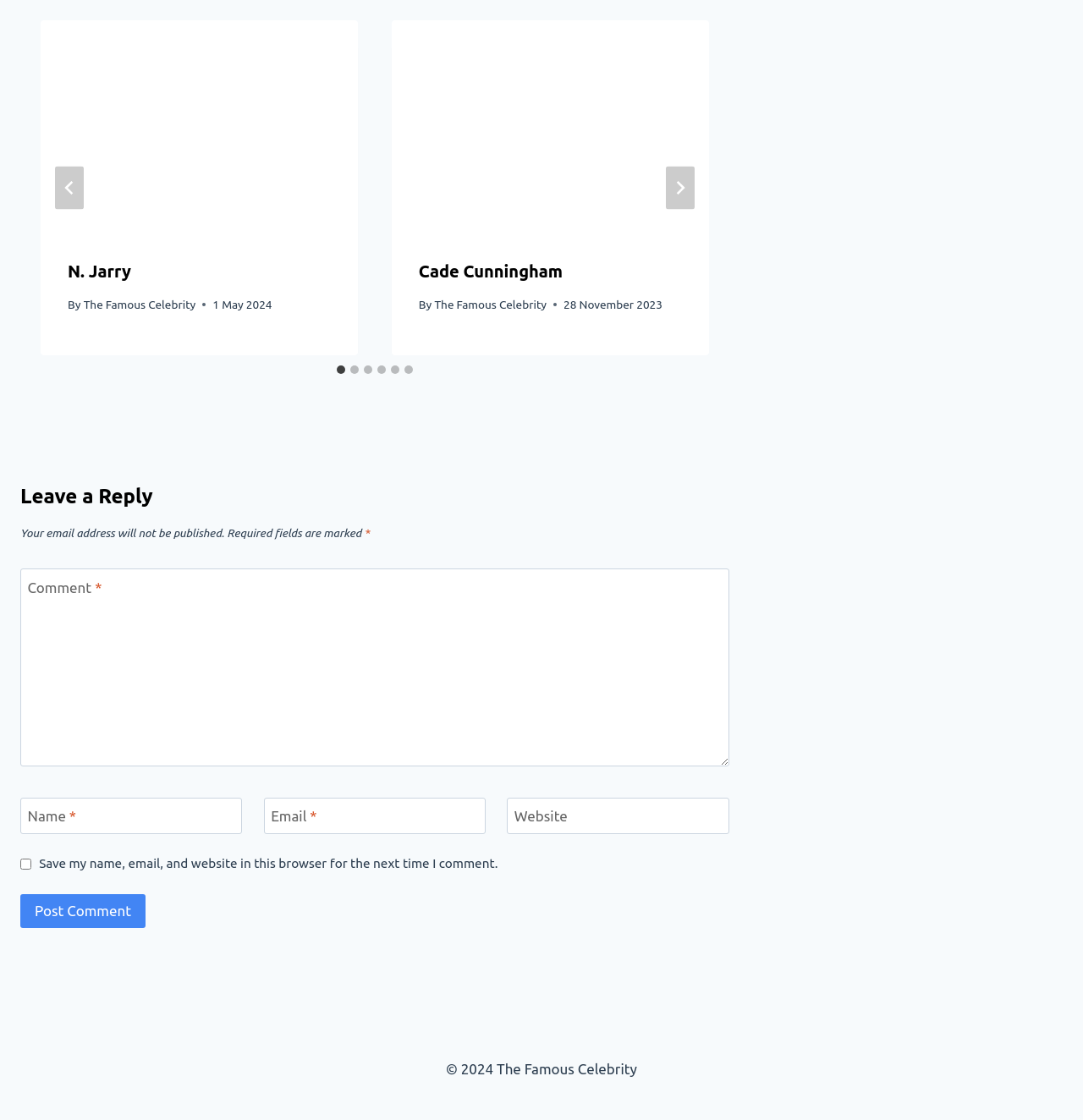Predict the bounding box coordinates of the UI element that matches this description: "parent_node: Website aria-label="Website" name="url" placeholder="https://www.example.com"". The coordinates should be in the format [left, top, right, bottom] with each value between 0 and 1.

[0.468, 0.712, 0.673, 0.744]